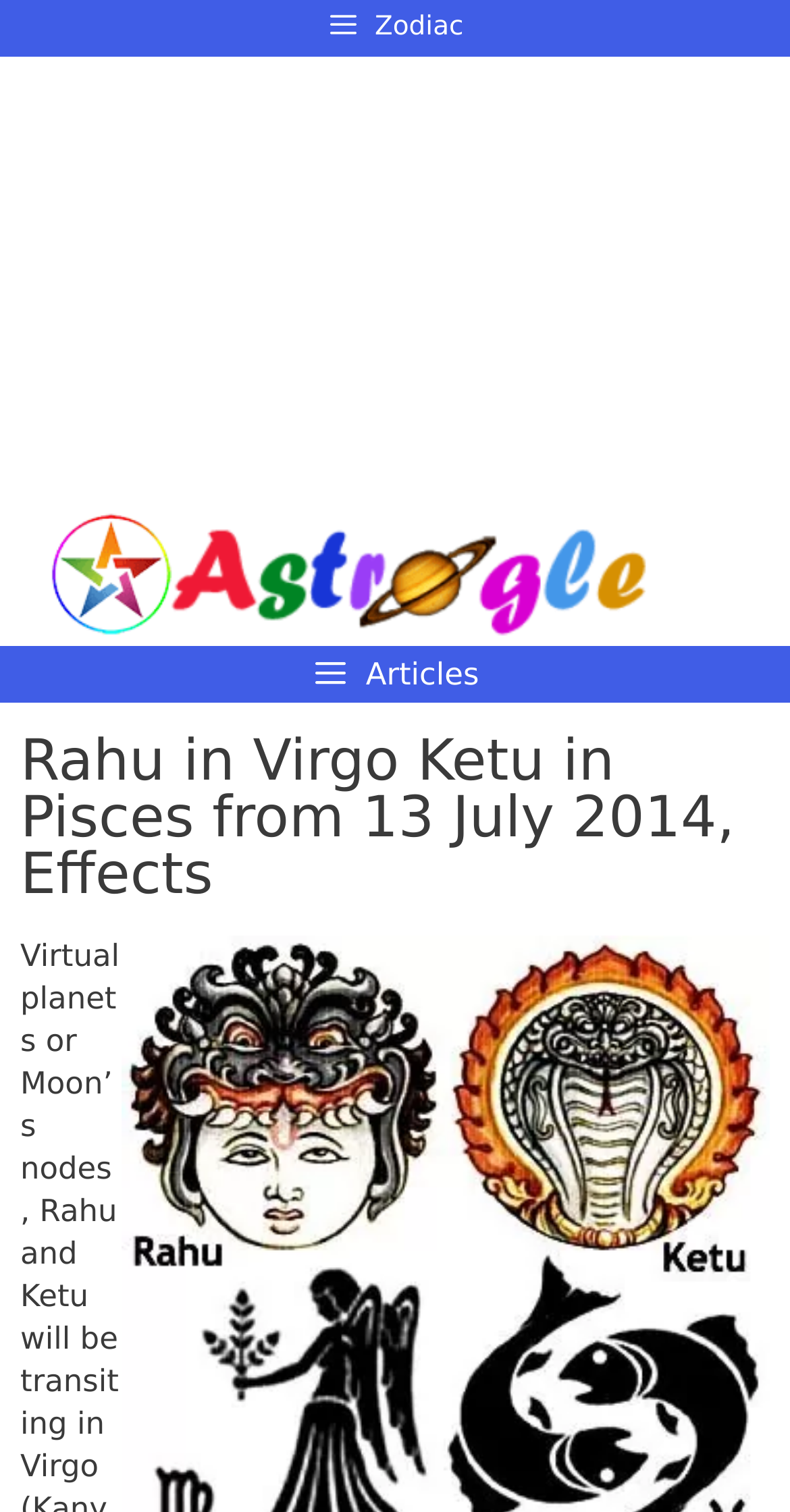Respond with a single word or phrase:
What type of content is available on the primary navigation?

Articles